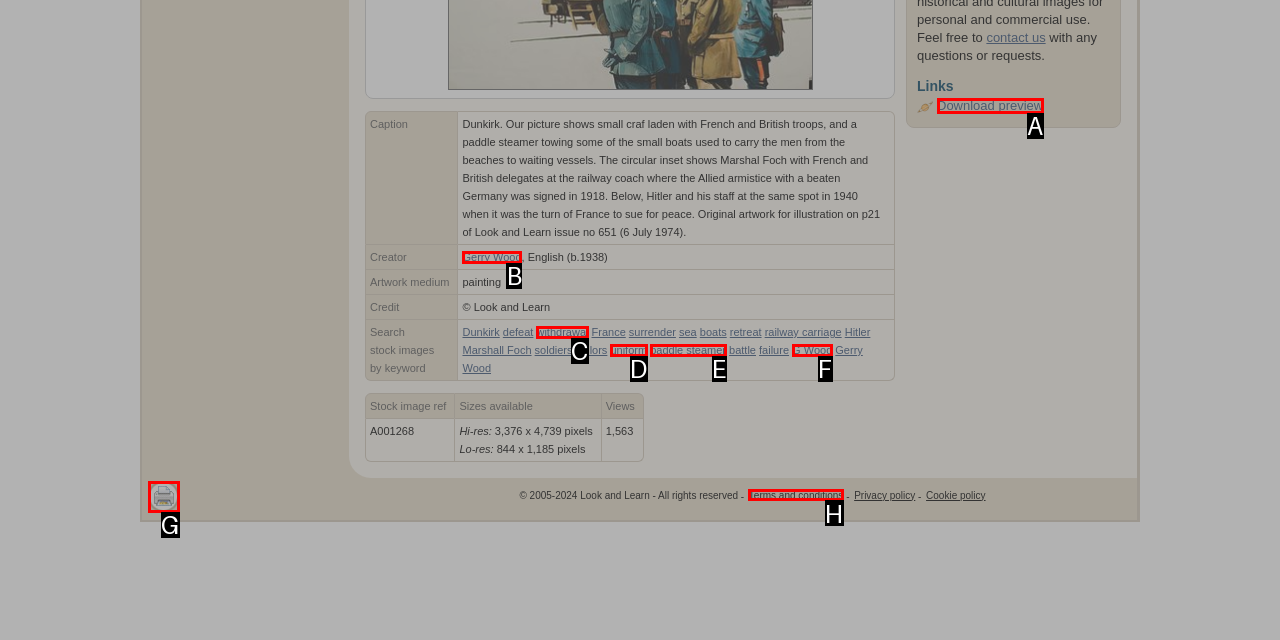Given the element description: uniform, choose the HTML element that aligns with it. Indicate your choice with the corresponding letter.

D